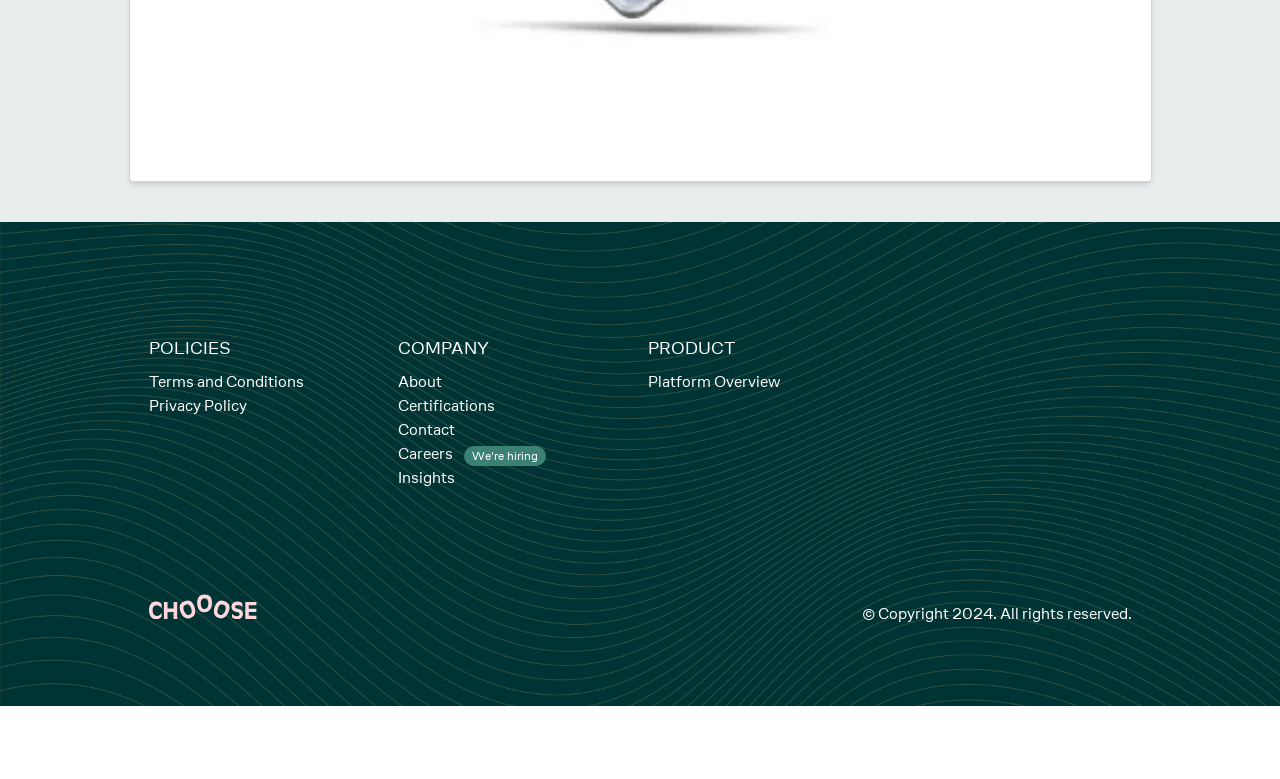Identify the bounding box coordinates of the section to be clicked to complete the task described by the following instruction: "Check careers". The coordinates should be four float numbers between 0 and 1, formatted as [left, top, right, bottom].

[0.311, 0.569, 0.427, 0.596]